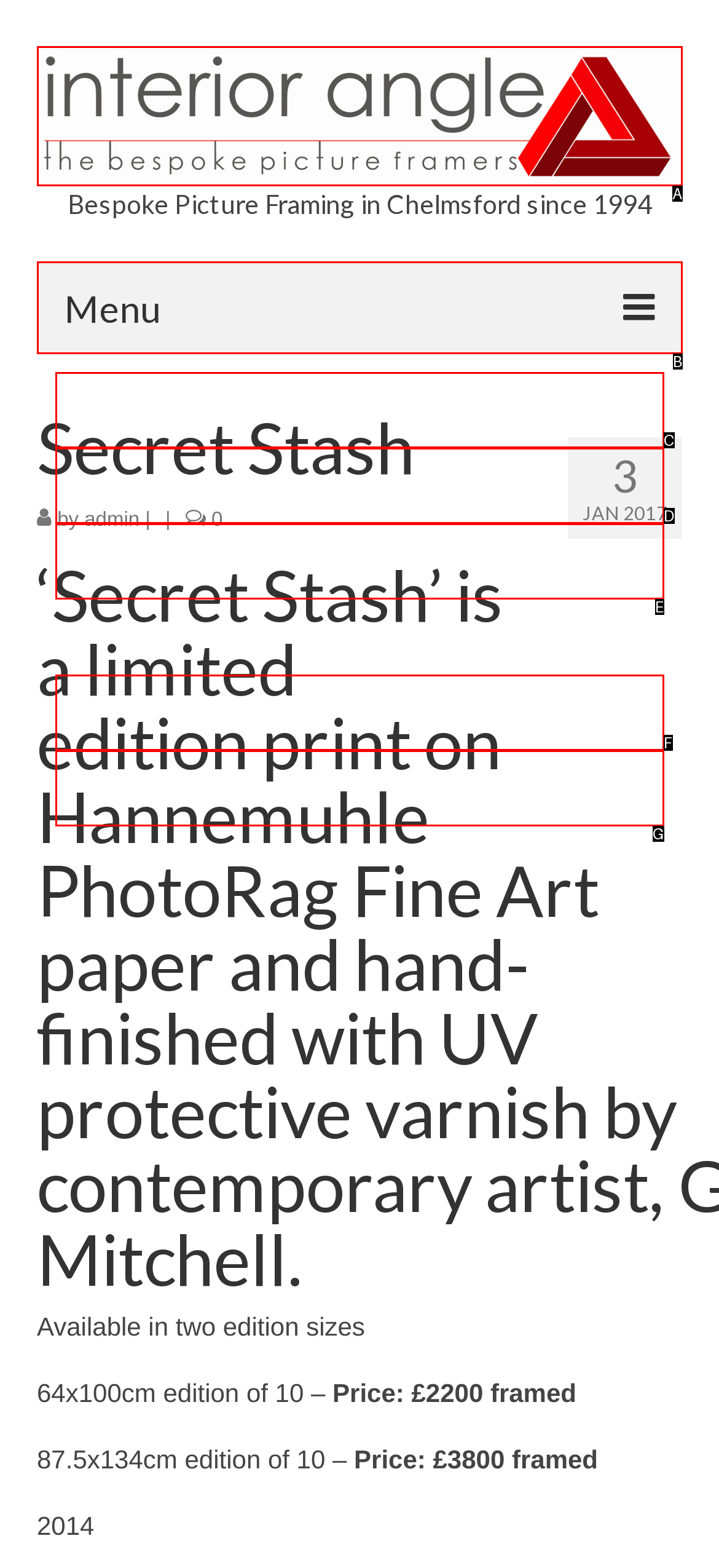Identify the letter of the UI element that fits the description: Picture Framing
Respond with the letter of the option directly.

E